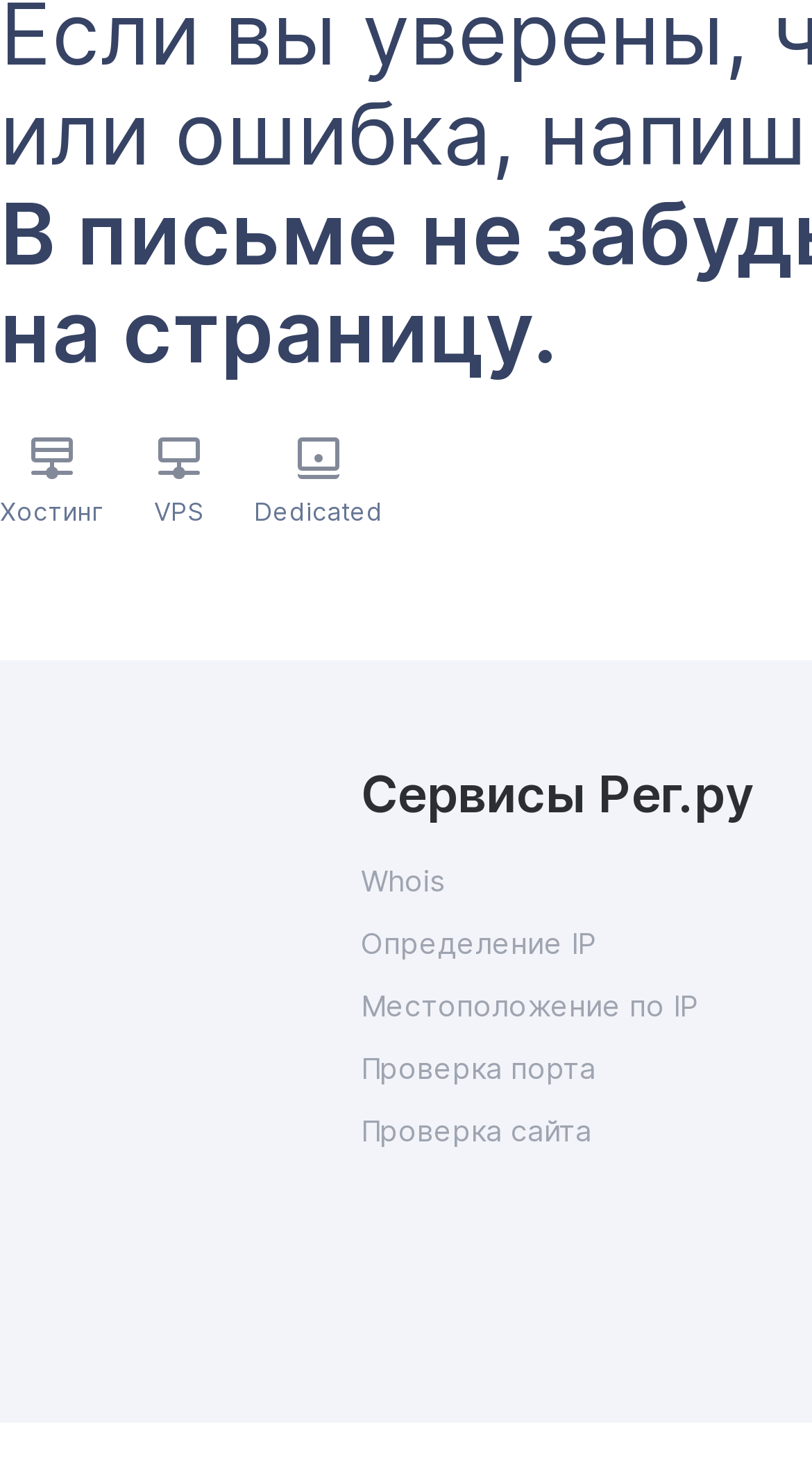What is the title of the section that contains 'Whois'?
Refer to the screenshot and respond with a concise word or phrase.

Сервисы Рег.ру